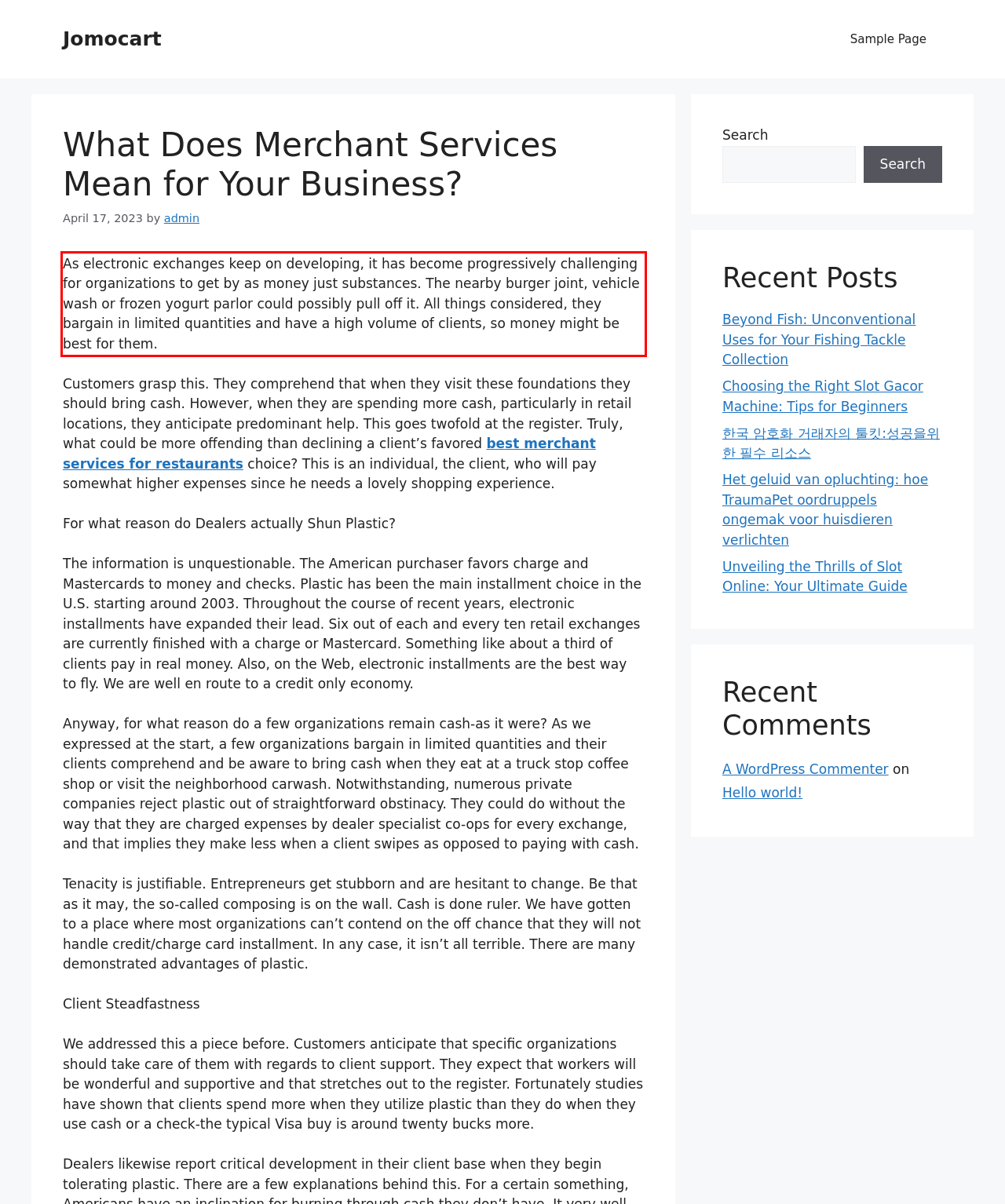Please examine the webpage screenshot containing a red bounding box and use OCR to recognize and output the text inside the red bounding box.

As electronic exchanges keep on developing, it has become progressively challenging for organizations to get by as money just substances. The nearby burger joint, vehicle wash or frozen yogurt parlor could possibly pull off it. All things considered, they bargain in limited quantities and have a high volume of clients, so money might be best for them.